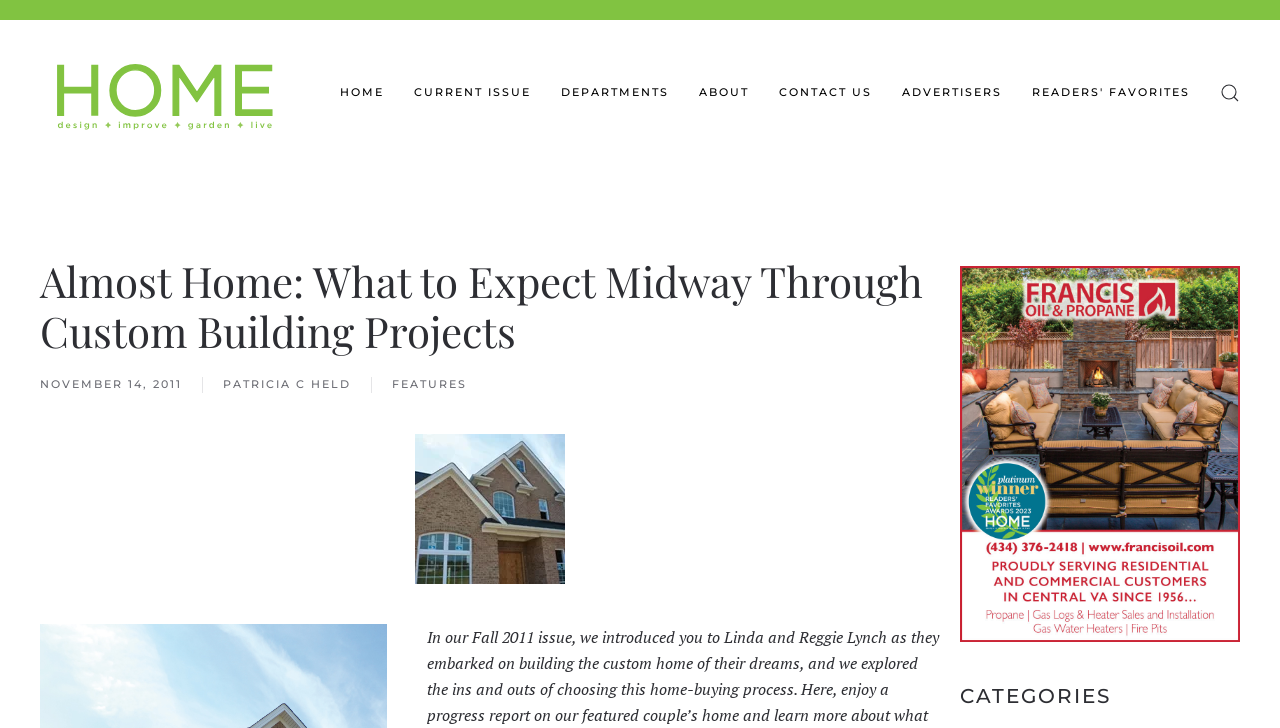Examine the screenshot and answer the question in as much detail as possible: How many main navigation links are there?

I counted the number of main navigation links by looking at the links and buttons in the top navigation bar. There are links to 'HOME', 'CURRENT ISSUE', 'DEPARTMENTS', 'ABOUT', 'CONTACT US', 'ADVERTISERS', and 'READERS' FAVORITES', which makes a total of 7 main navigation links.